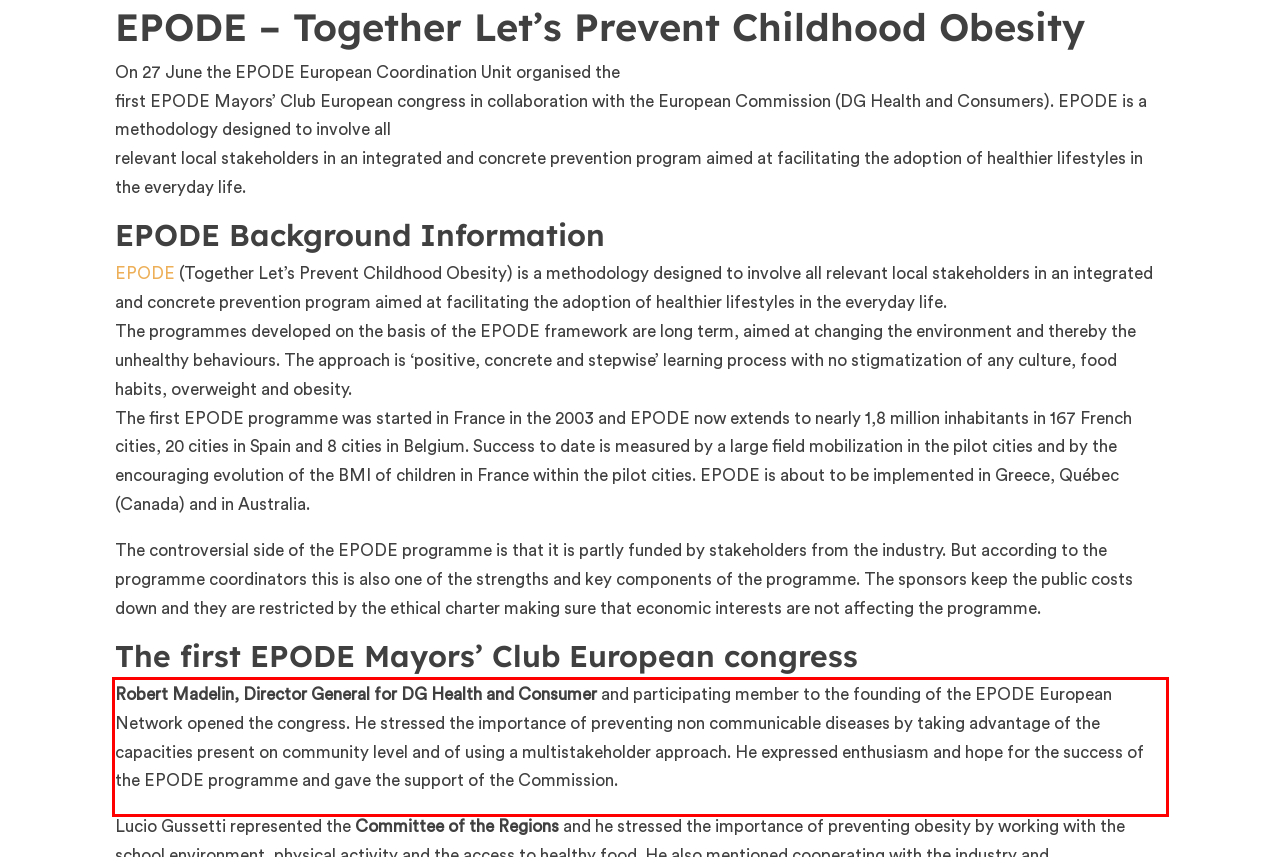Using the provided webpage screenshot, recognize the text content in the area marked by the red bounding box.

Robert Madelin, Director General for DG Health and Consumer and participating member to the founding of the EPODE European Network opened the congress. He stressed the importance of preventing non communicable diseases by taking advantage of the capacities present on community level and of using a multistakeholder approach. He expressed enthusiasm and hope for the success of the EPODE programme and gave the support of the Commission.